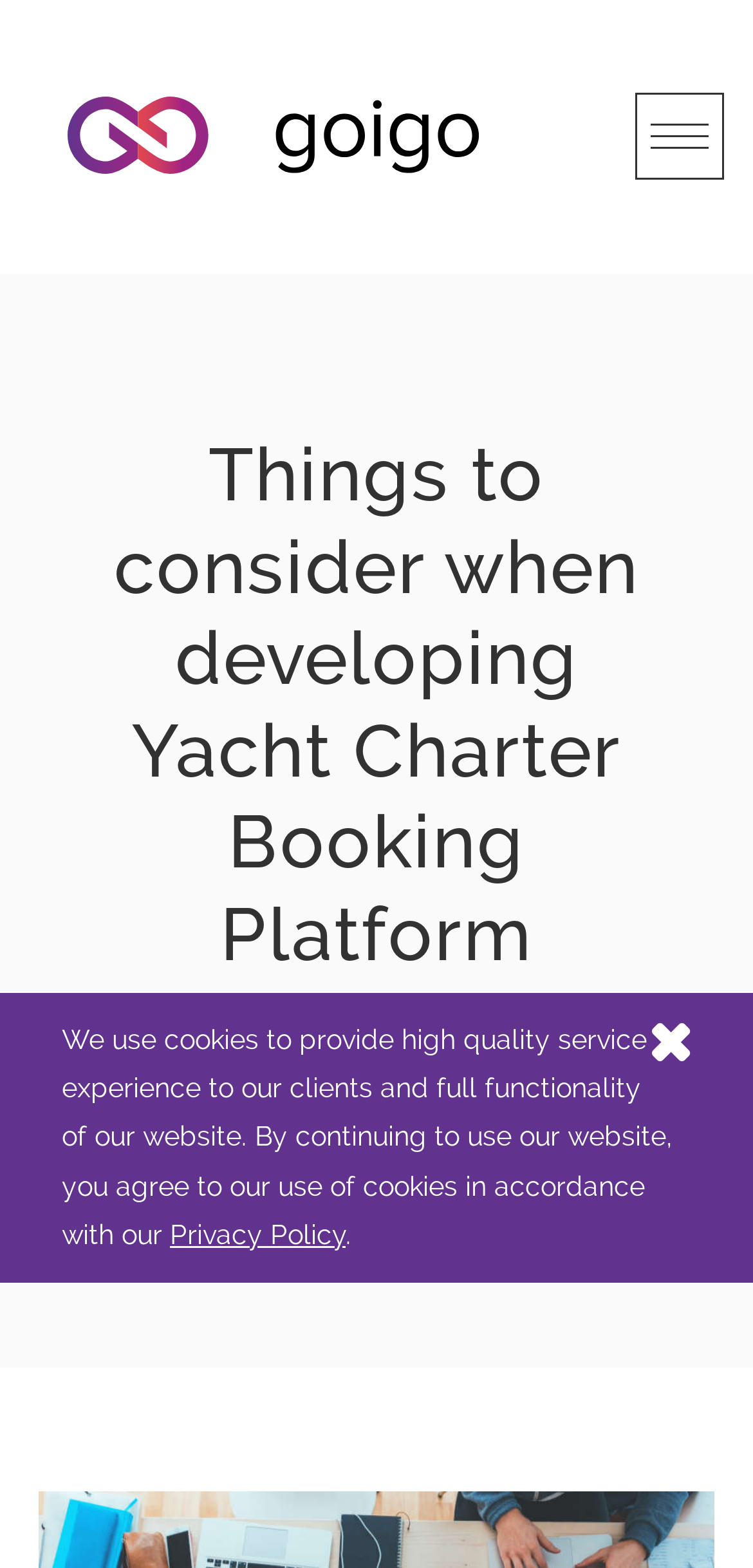What is the logo of the company?
Please provide a comprehensive answer based on the visual information in the image.

The logo of the company is GOIGO Agency, which can be inferred from the image with the text 'Web application development GOIGO Agency'.